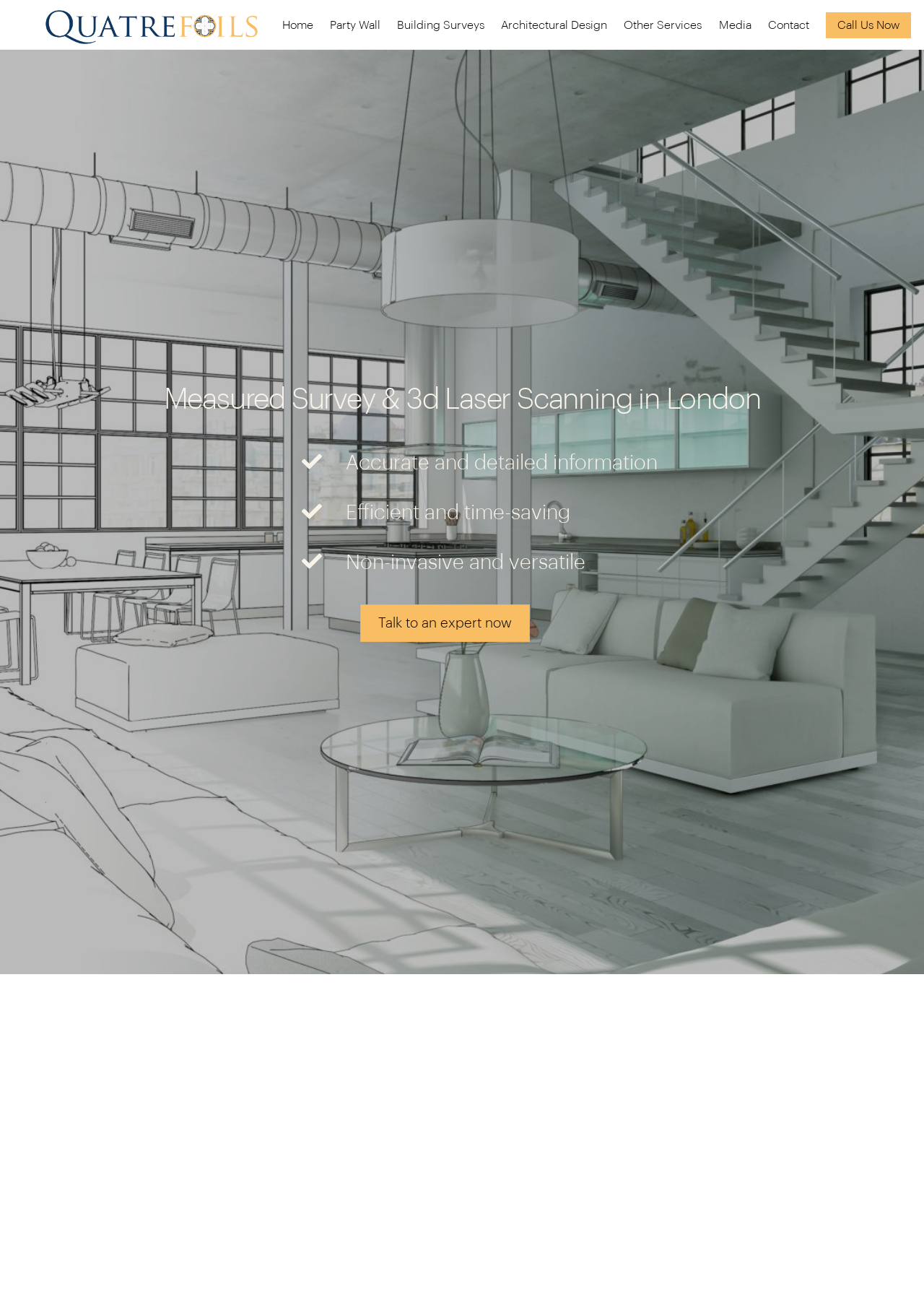Determine the bounding box coordinates for the area that needs to be clicked to fulfill this task: "Click on the 'Home' link". The coordinates must be given as four float numbers between 0 and 1, i.e., [left, top, right, bottom].

[0.298, 0.007, 0.346, 0.032]